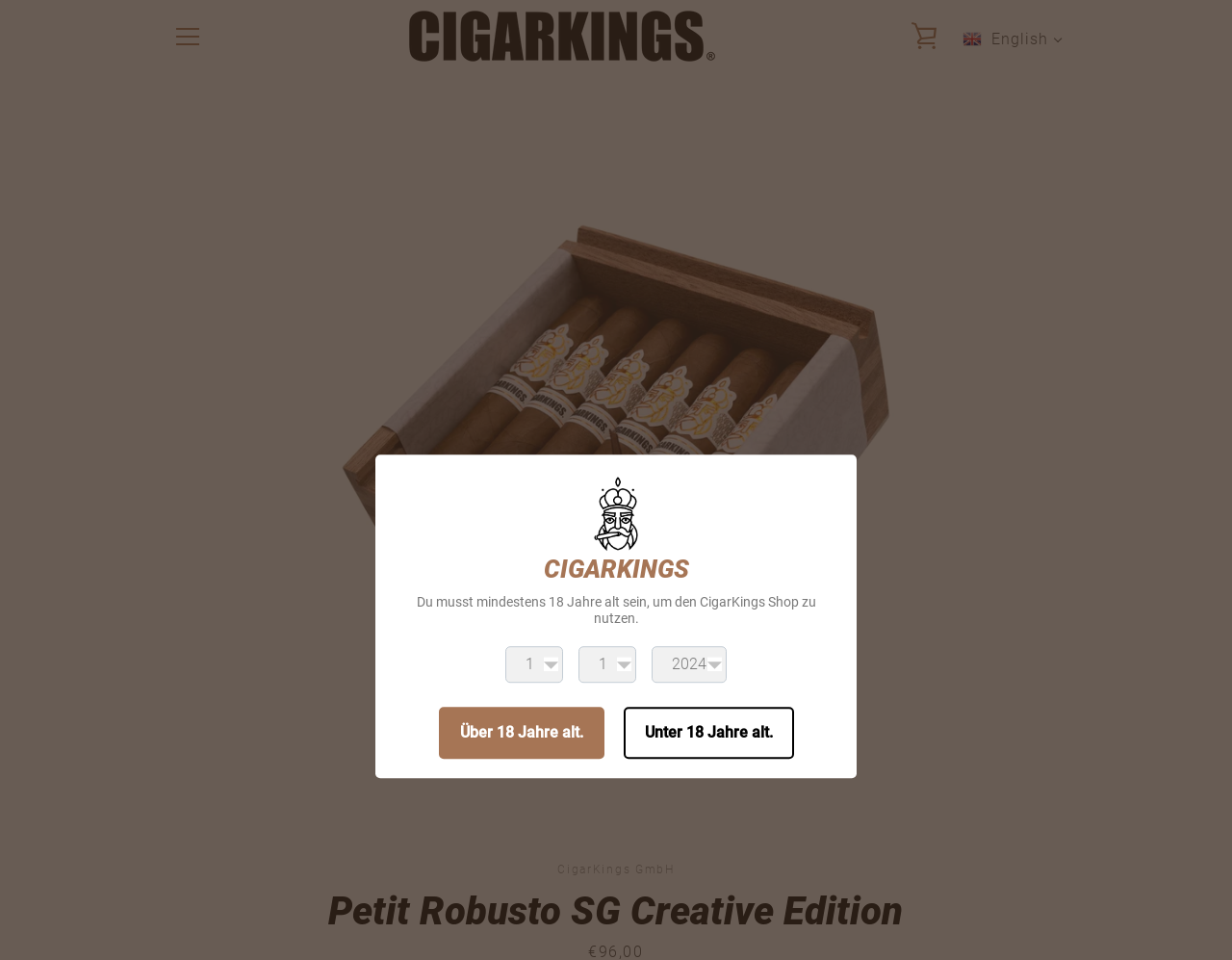Specify the bounding box coordinates for the region that must be clicked to perform the given instruction: "Subscribe for updates".

[0.781, 0.977, 0.859, 0.995]